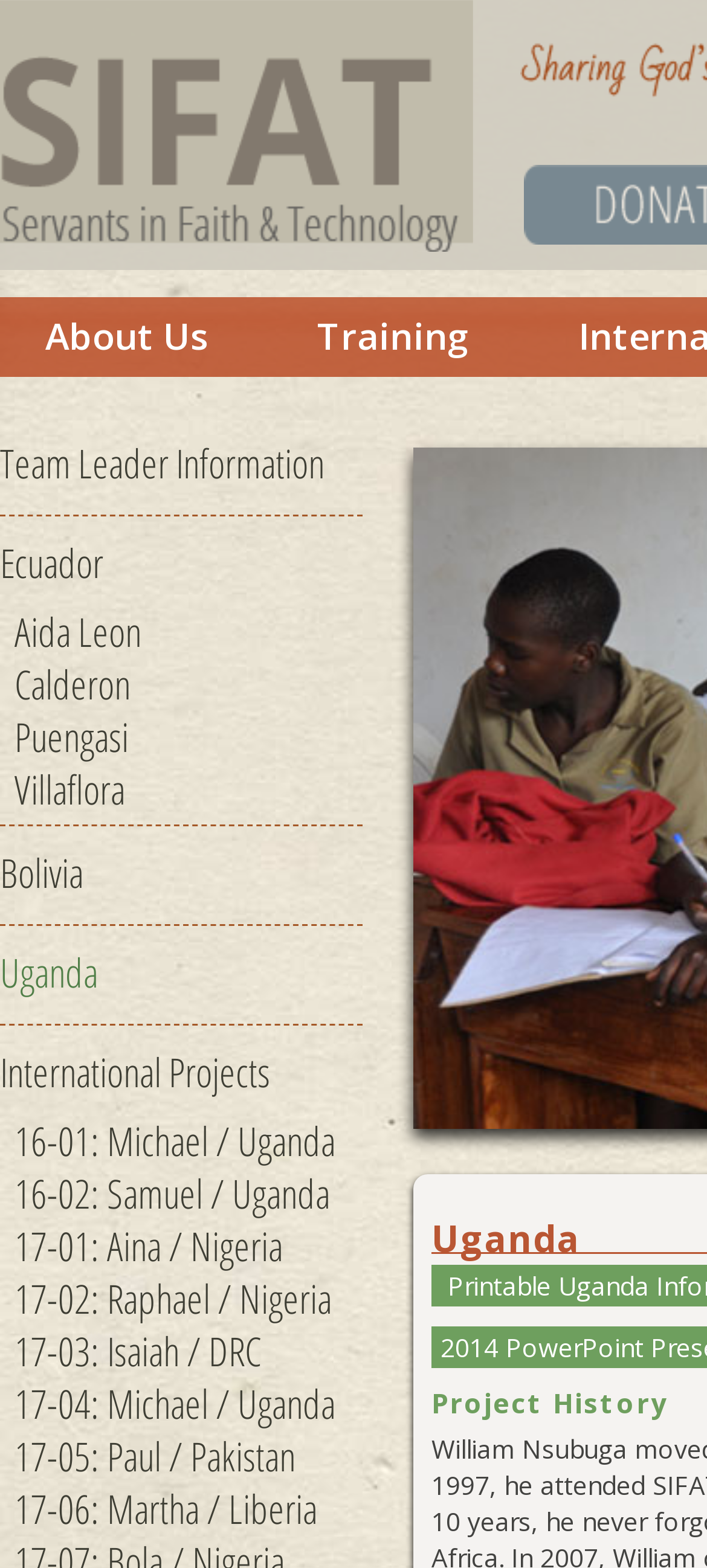What is the last country listed under the 'Training' category?
Provide a one-word or short-phrase answer based on the image.

Uganda